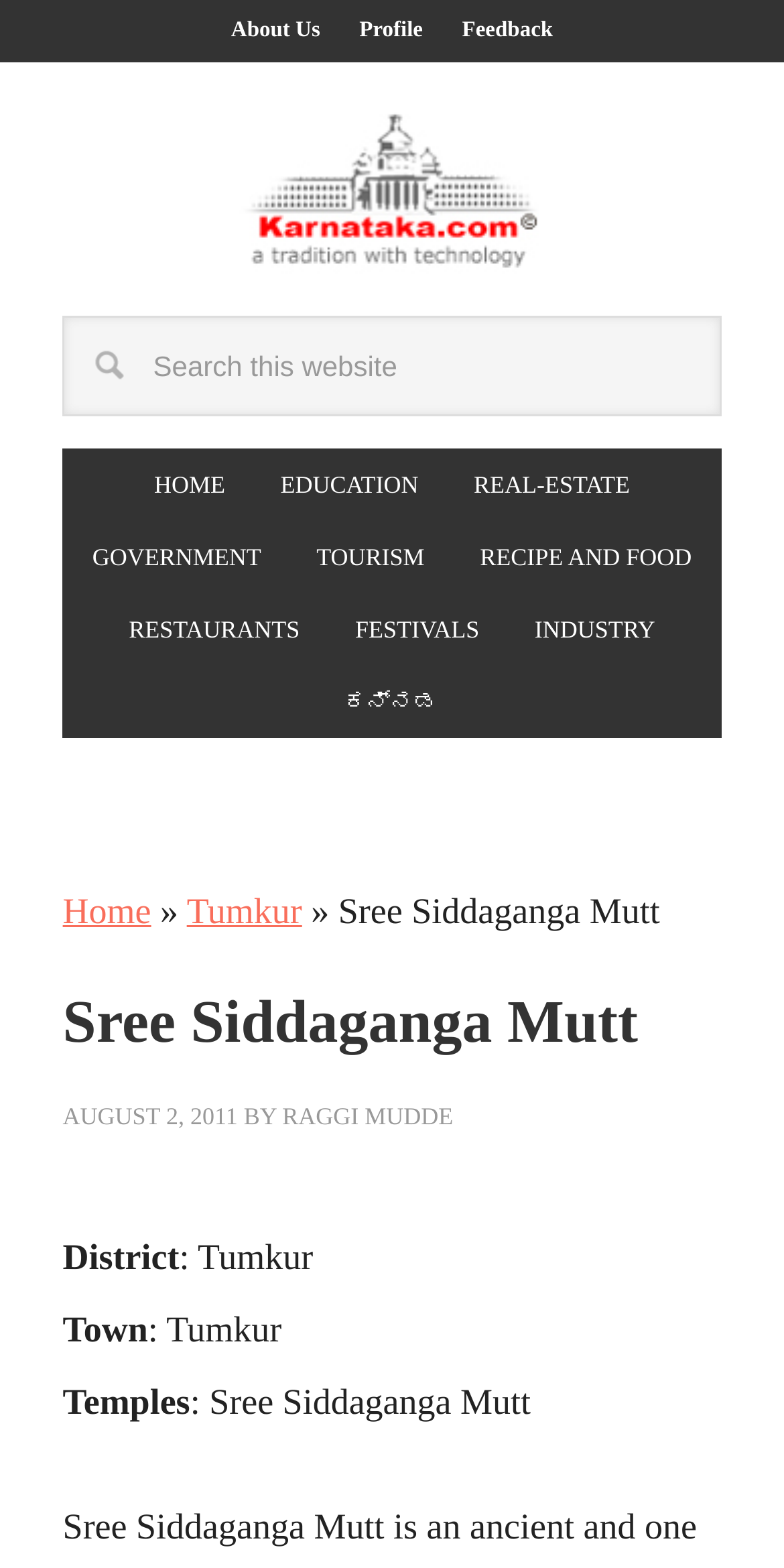Using the information shown in the image, answer the question with as much detail as possible: Is there a search function on the webpage?

A search function is available on the webpage, which can be found in the top-right section of the page, with a search box and a 'Search' button.